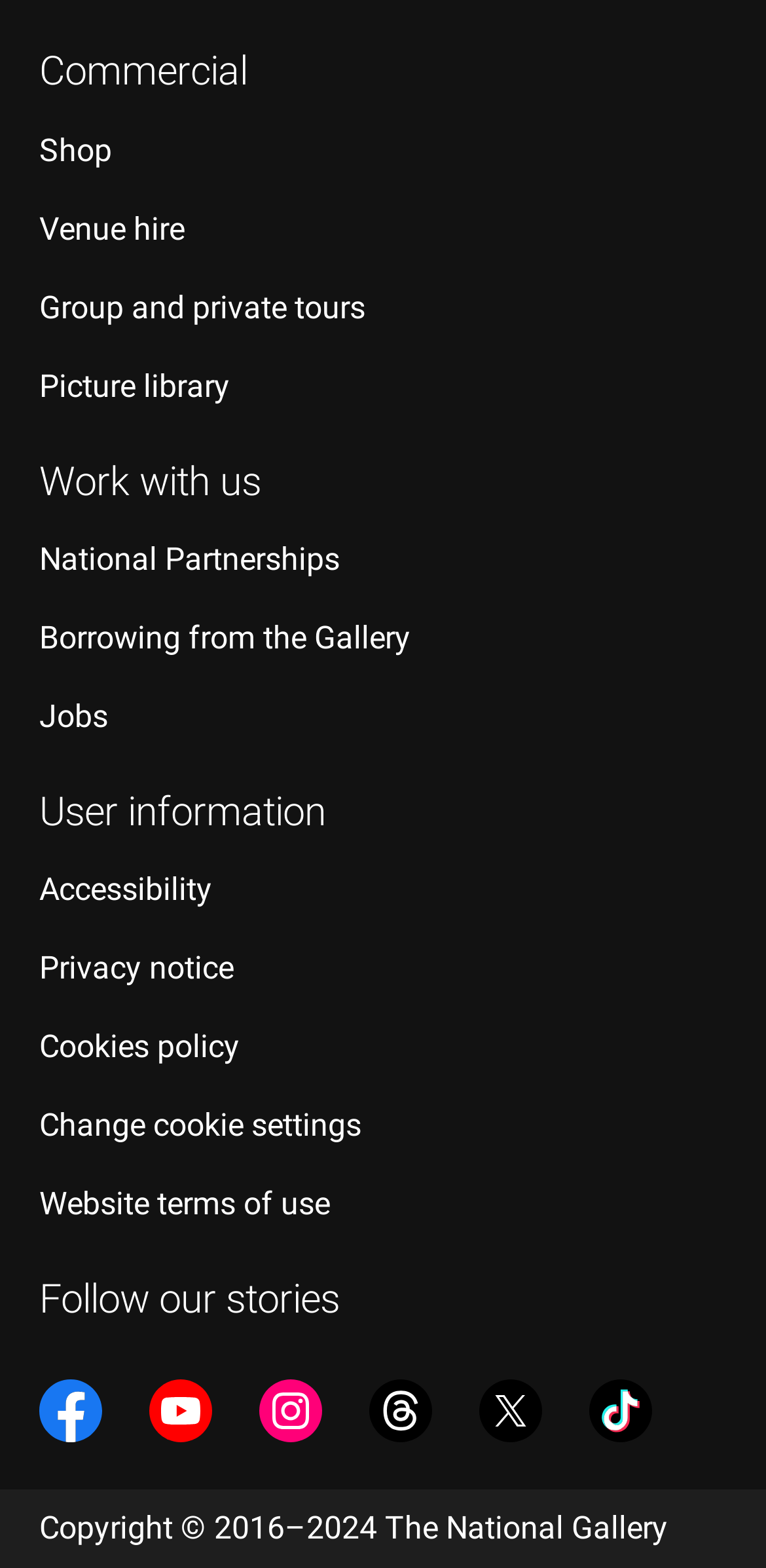Refer to the image and provide an in-depth answer to the question: 
How many navigation sections are there?

There are three navigation sections on the webpage, which are 'Commercial', 'Work with us', and 'User information'. These sections are identified by their headings and the links they contain.